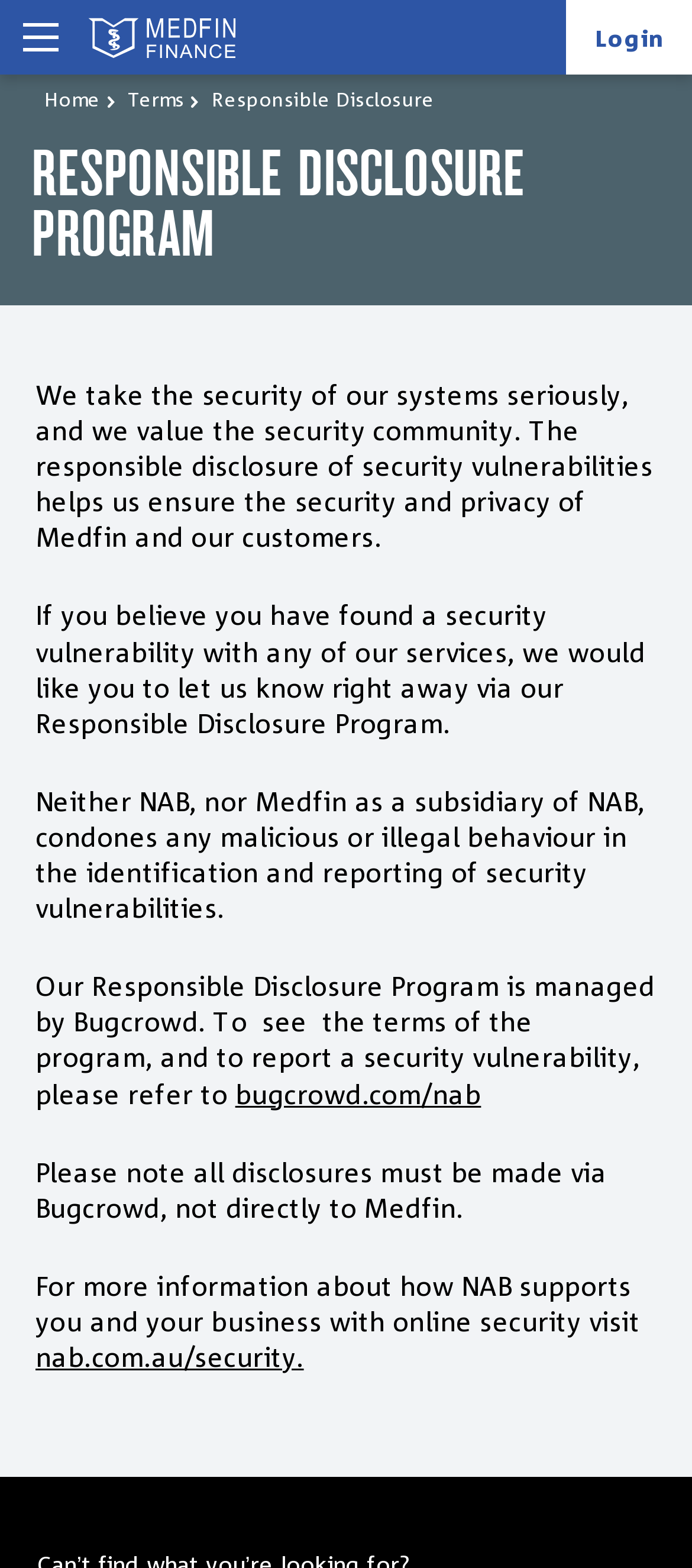What is the parent company of Medfin?
Answer with a single word or phrase, using the screenshot for reference.

NAB